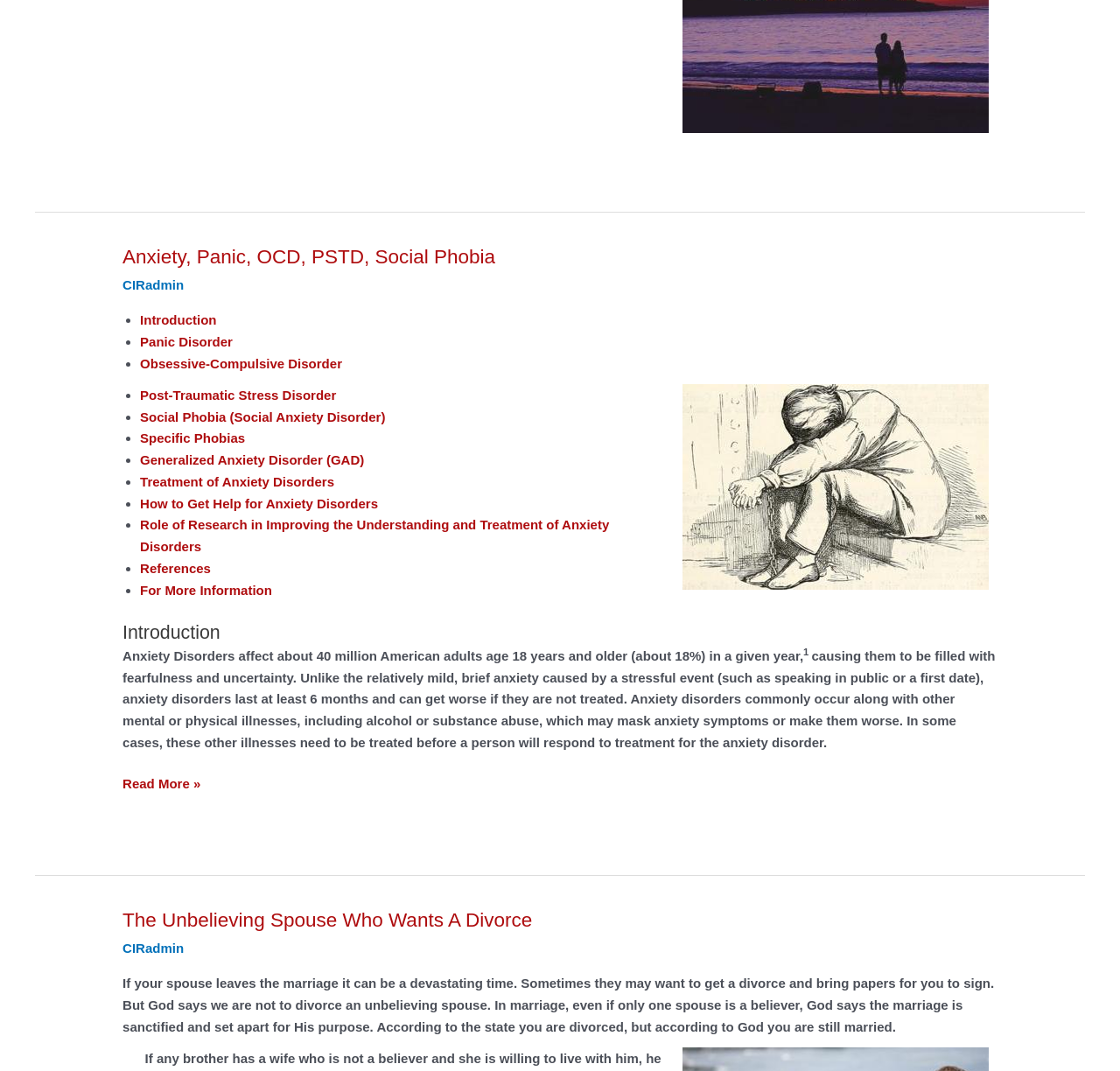Identify the bounding box coordinates necessary to click and complete the given instruction: "View information about Post-Traumatic Stress Disorder".

[0.125, 0.362, 0.3, 0.376]